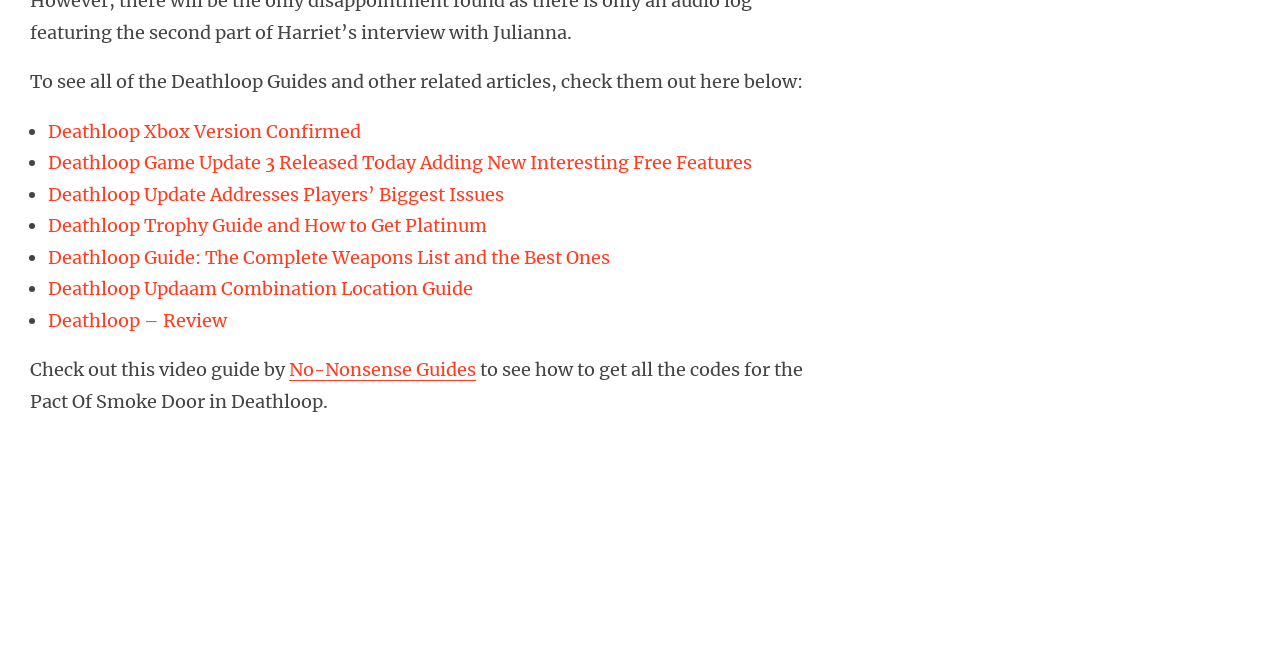Please provide a comprehensive answer to the question based on the screenshot: How many list markers are there?

I counted the number of list markers, which are represented by '•', and found 8 in total.